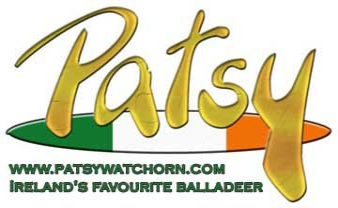List and describe all the prominent features within the image.

The image features the vibrant logo of Patsy Watchorn, showcasing his title as "Ireland's Favourite Balladeer." The design prominently displays the name "Patsy" in a bold, golden font, embodying a lively and festive spirit typical of traditional Irish music. Underneath the name, the website URL "www.patsywatchorn.com" invites fans and visitors to explore more about his music and performances. The background includes the colors of the Irish flag—green, white, and orange—symbolizing Patsy’s Irish heritage and connection to his country’s rich musical traditions. This logo serves as a warm welcome to fans, celebrating Patsy's contributions to the world of ballad singing.